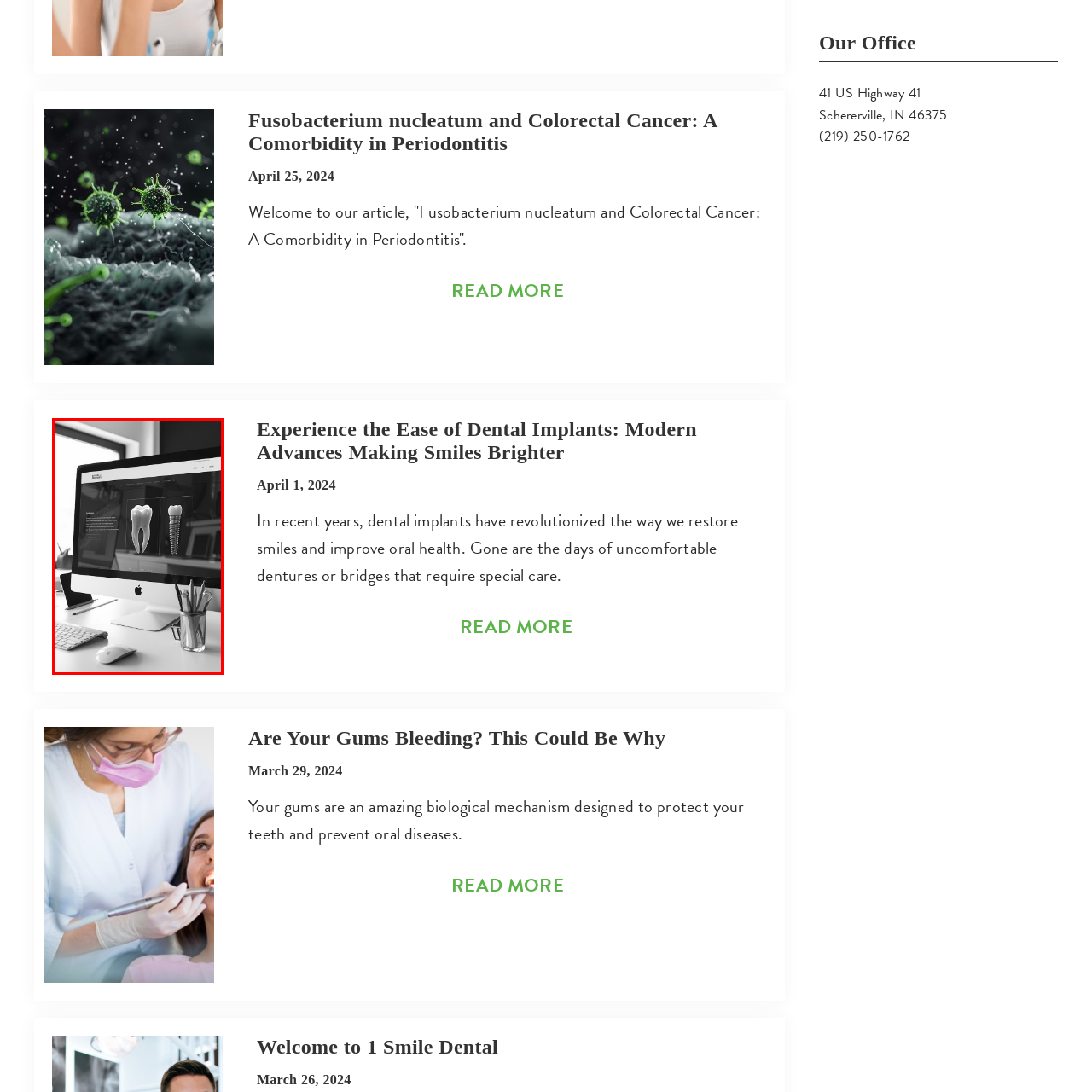Direct your gaze to the image circumscribed by the red boundary and deliver a thorough answer to the following question, drawing from the image's details: 
What is the focus of the article?

The thematic focus of the article is on the journey from traditional dental solutions to innovative treatments, with the aim of making dental care more comfortable and effective for patients, as reflected in the title 'Experience the Ease of Dental Implants: Modern Advances Making Smiles Brighter'.